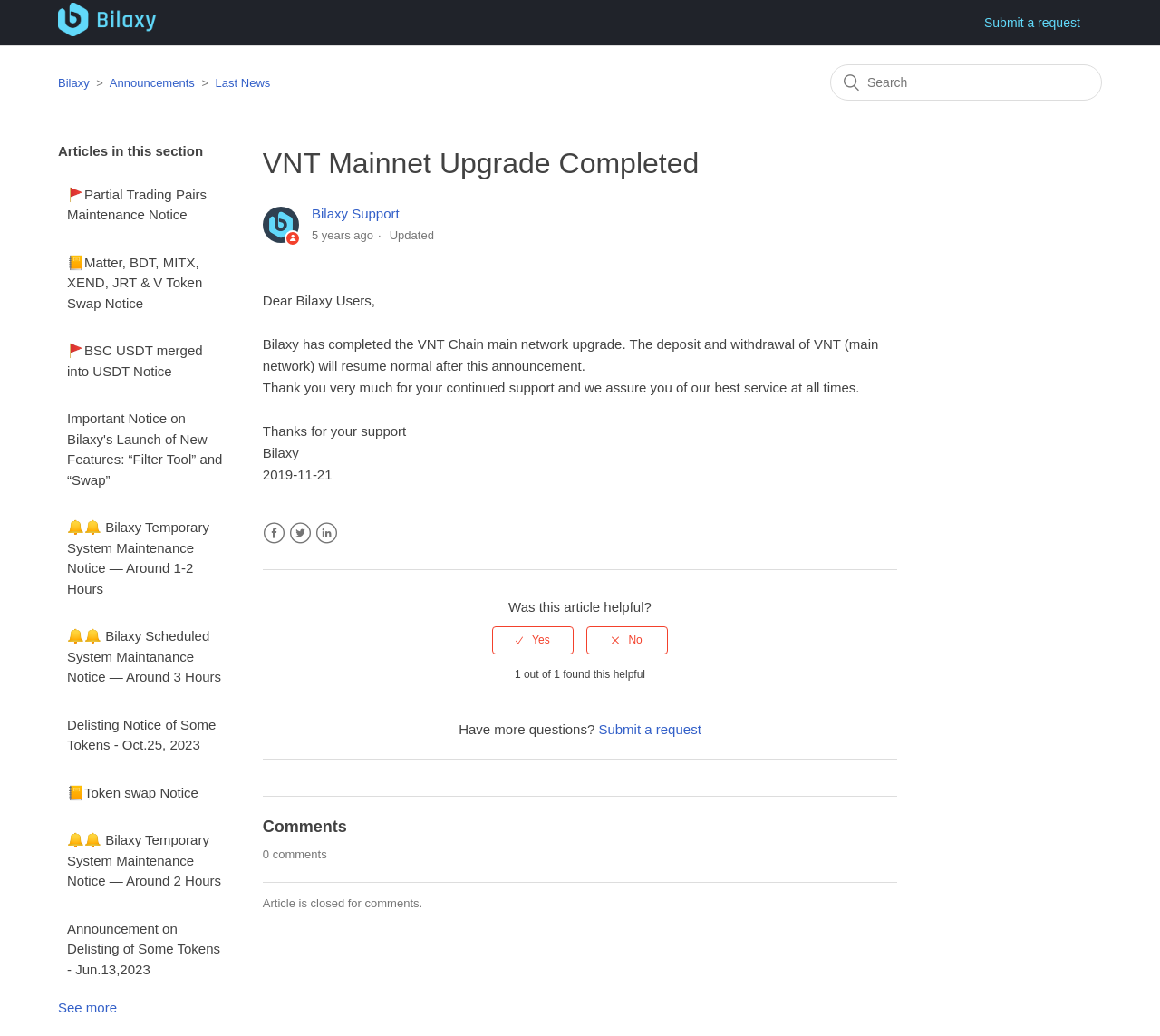Find the bounding box coordinates of the area that needs to be clicked in order to achieve the following instruction: "see more articles". The coordinates should be specified as four float numbers between 0 and 1, i.e., [left, top, right, bottom].

[0.05, 0.965, 0.101, 0.98]